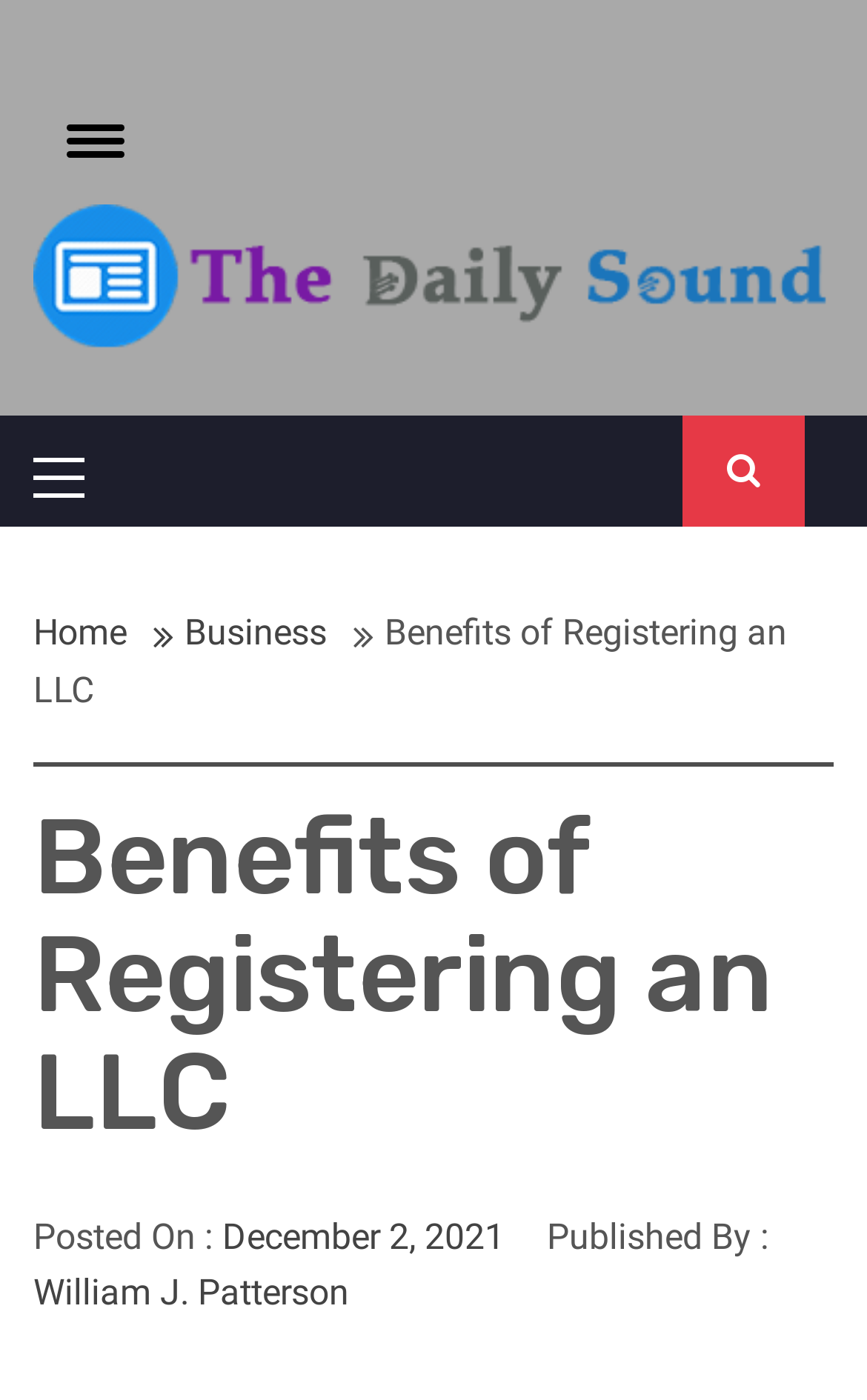Please find the main title text of this webpage.

Benefits of Registering an LLC